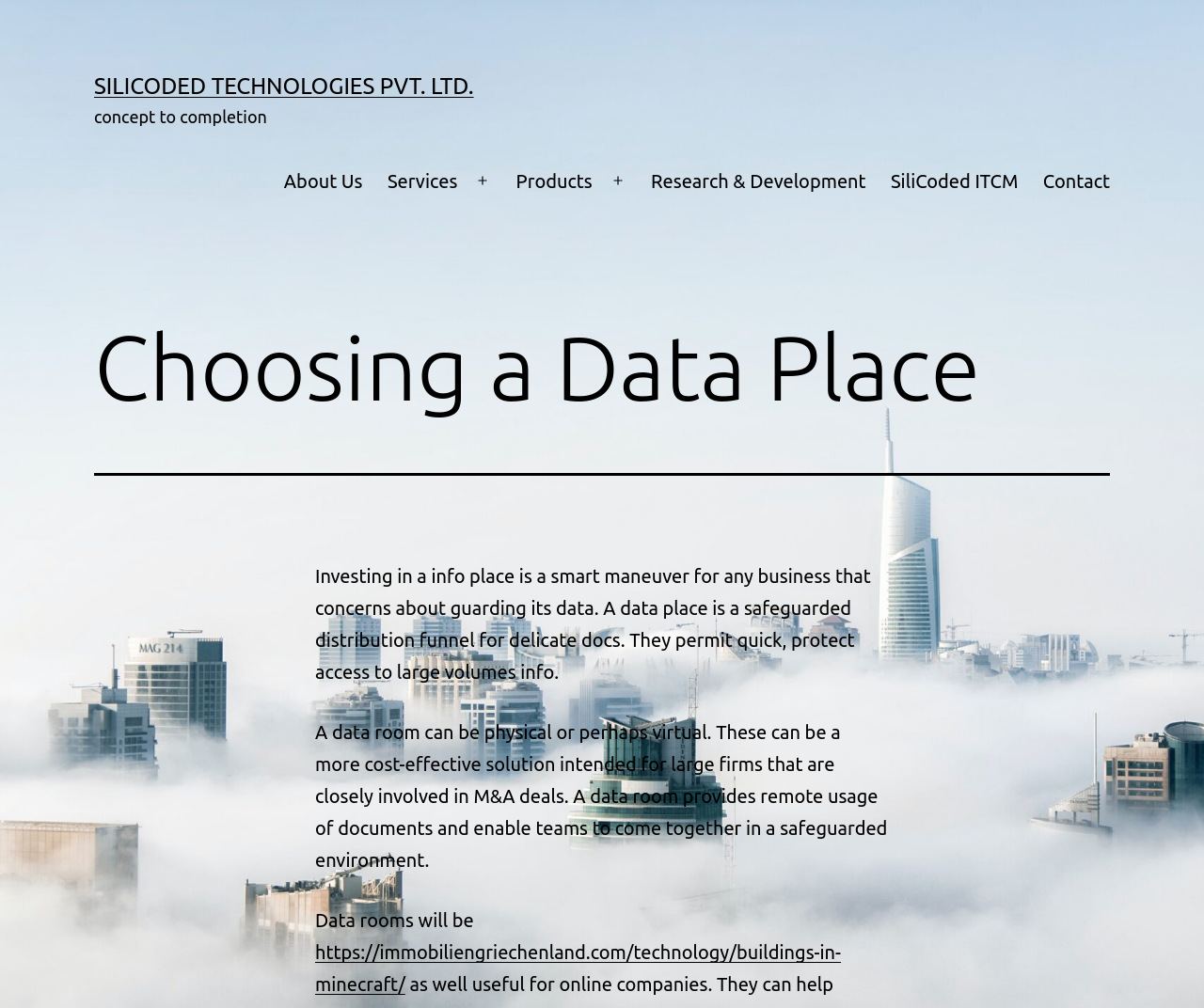Please locate the bounding box coordinates of the element that should be clicked to achieve the given instruction: "Click on the 'About Us' link".

[0.226, 0.156, 0.311, 0.203]